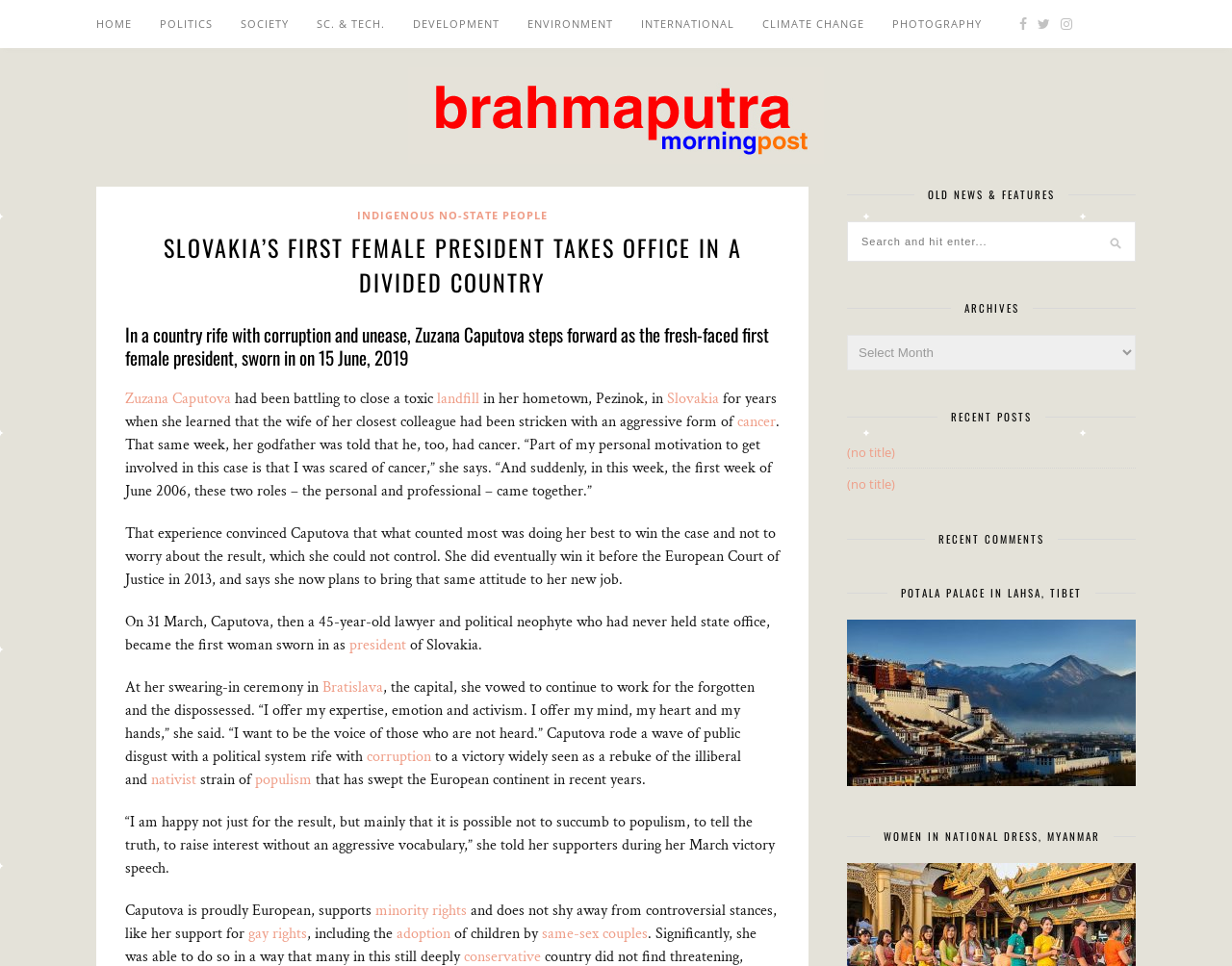Locate the bounding box coordinates of the area that needs to be clicked to fulfill the following instruction: "Click on the HOME link". The coordinates should be in the format of four float numbers between 0 and 1, namely [left, top, right, bottom].

[0.078, 0.0, 0.107, 0.05]